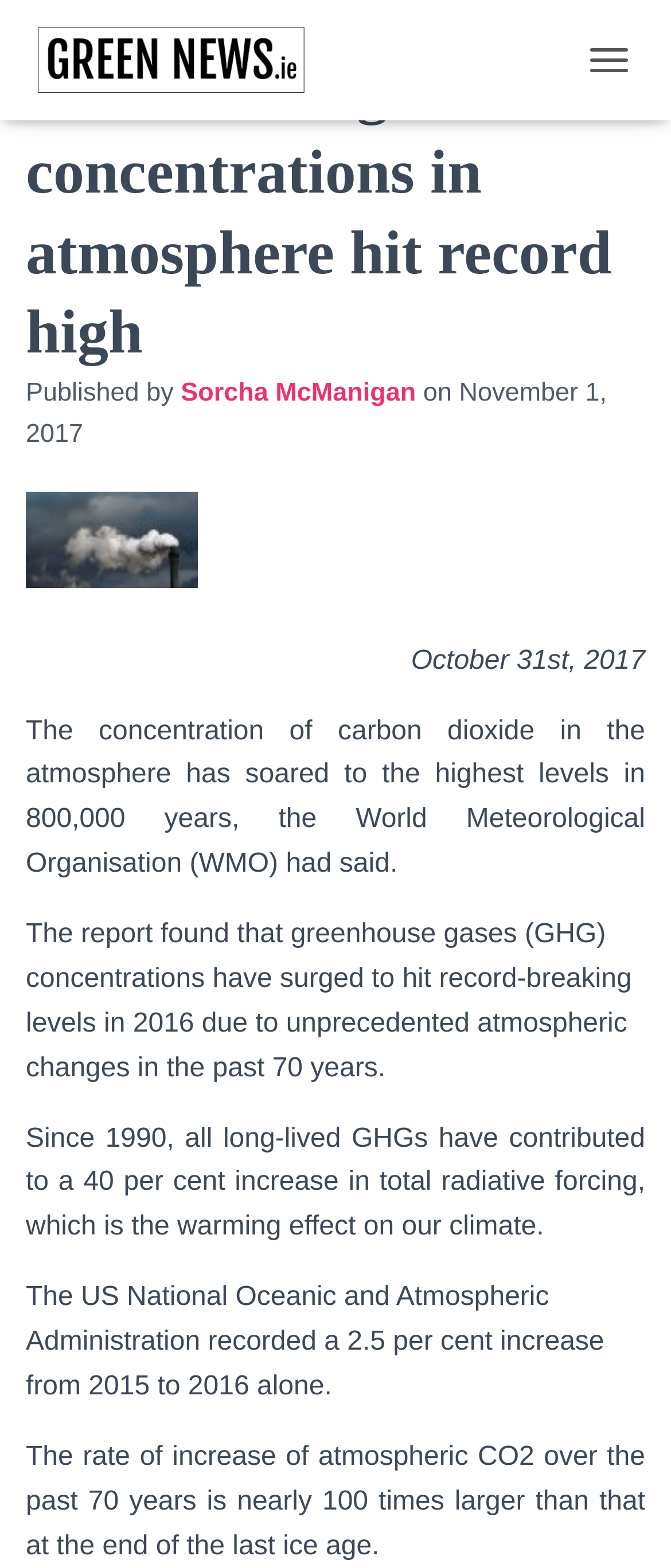Offer a meticulous description of the webpage's structure and content.

The webpage is about a news article titled "Greenhouse gas concentrations in atmosphere hit record high" from Green News Ireland. At the top left, there is a link to Green News Ireland accompanied by an image with the same name. On the top right, there is a button labeled "TOGGLE NAVIGATION". 

Below the navigation button, the main heading of the article is displayed, followed by a section showing the publication information, including the author's name, "Sorcha McManigan", and the publication date, "November 1, 2017". 

The main content of the article is divided into several paragraphs. The first paragraph starts with the date "October 31st, 2017" and describes the record-high levels of carbon dioxide in the atmosphere according to the World Meteorological Organisation. The following paragraphs provide more details about the surge in greenhouse gas concentrations, the increase in total radiative forcing, and the rate of increase of atmospheric CO2 over the past 70 years.